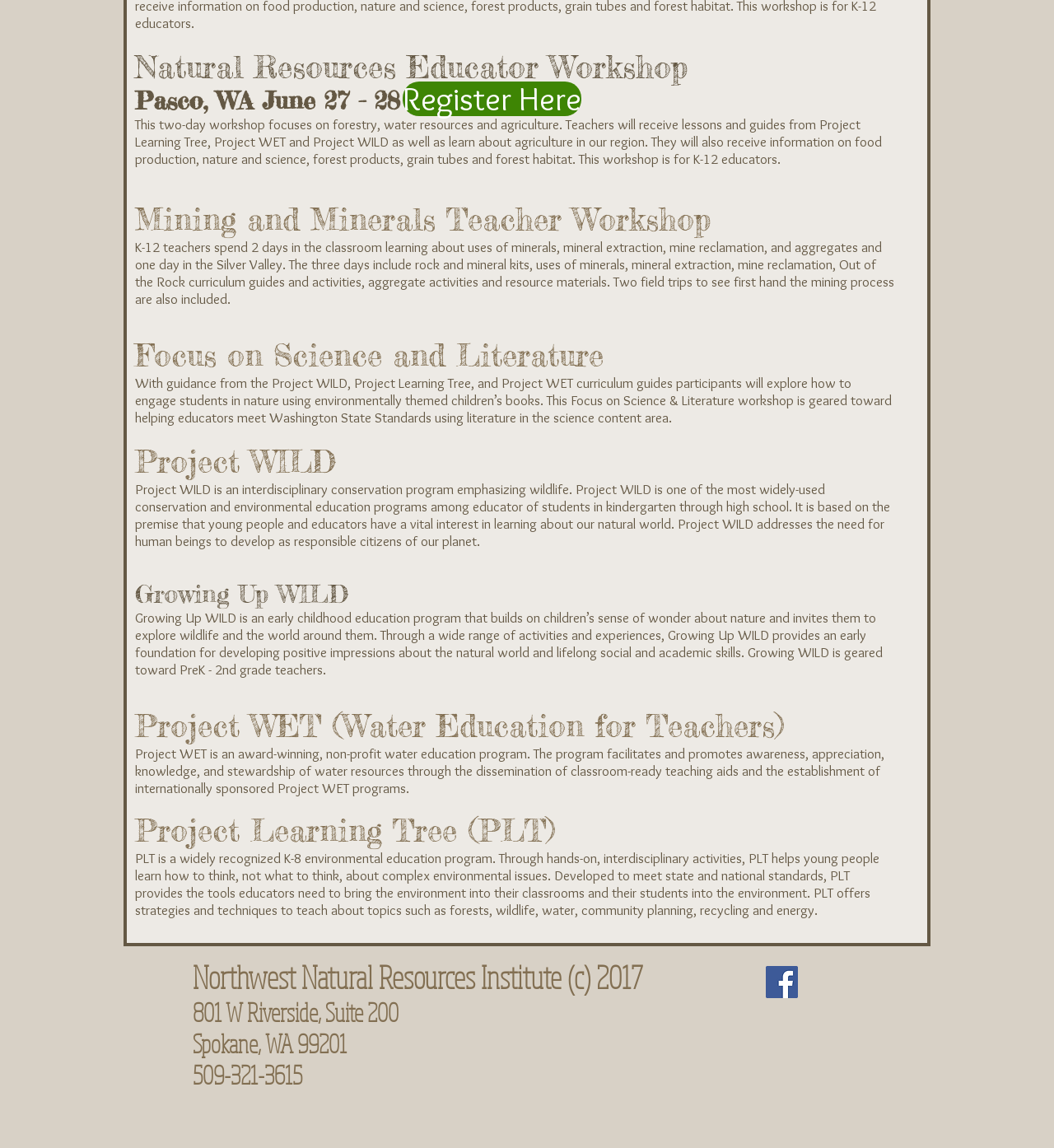Give the bounding box coordinates for the element described as: "Register Here".

[0.382, 0.071, 0.552, 0.101]